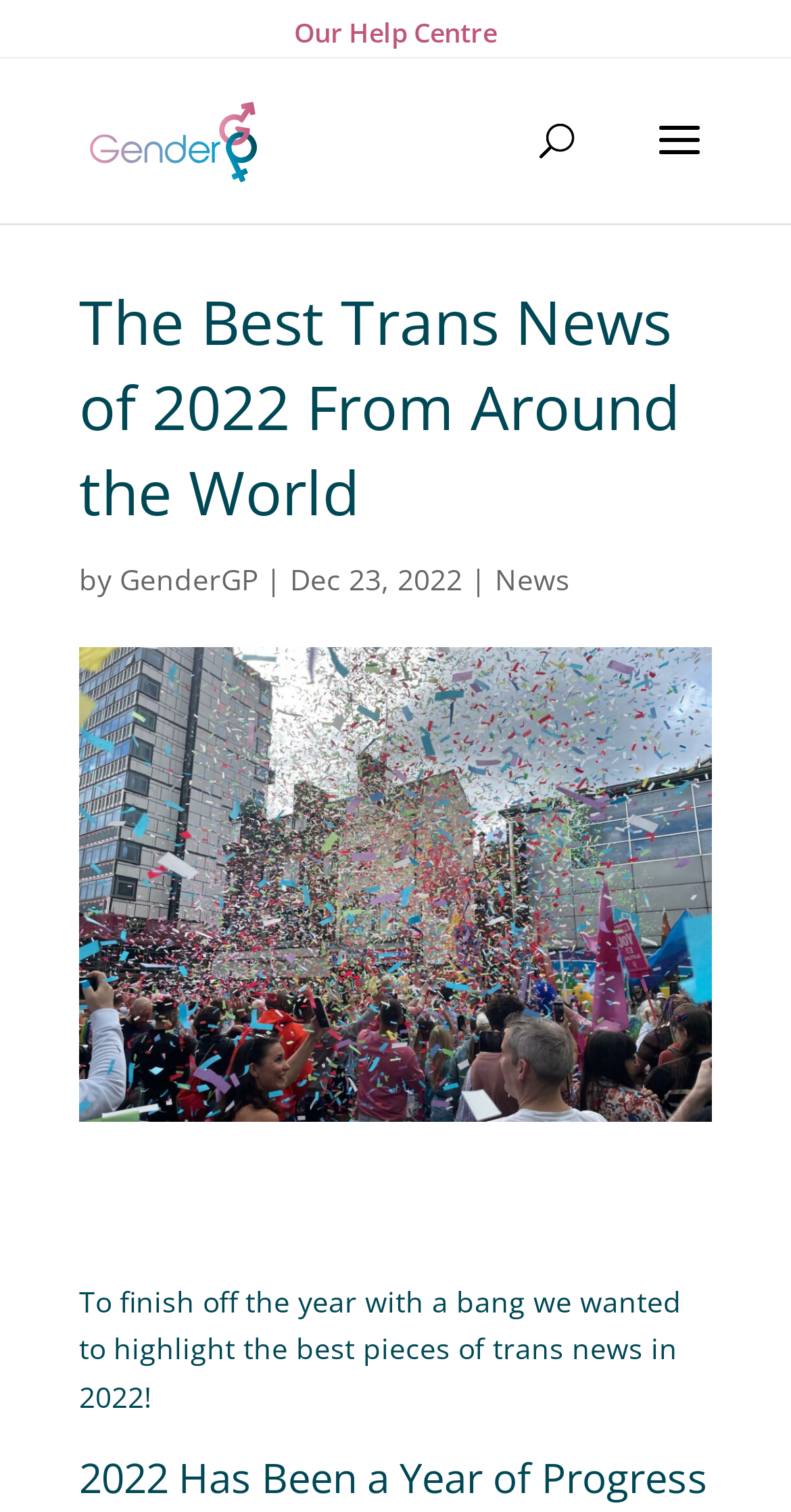What is the date of the article about the best trans news of 2022?
Please answer the question with as much detail as possible using the screenshot.

I found the answer by examining the StaticText element with the text 'Dec 23, 2022', which indicates the date of the article.